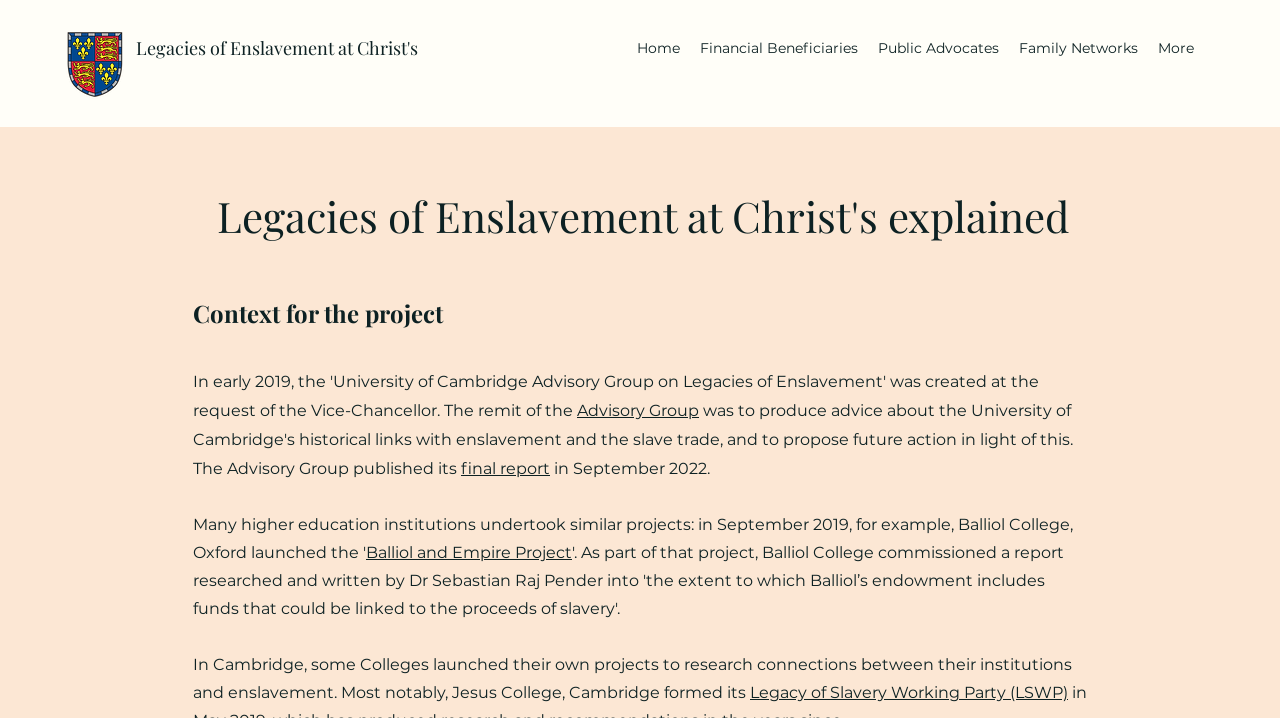Identify and extract the main heading from the webpage.

Legacies of Enslavement at Christ's explained